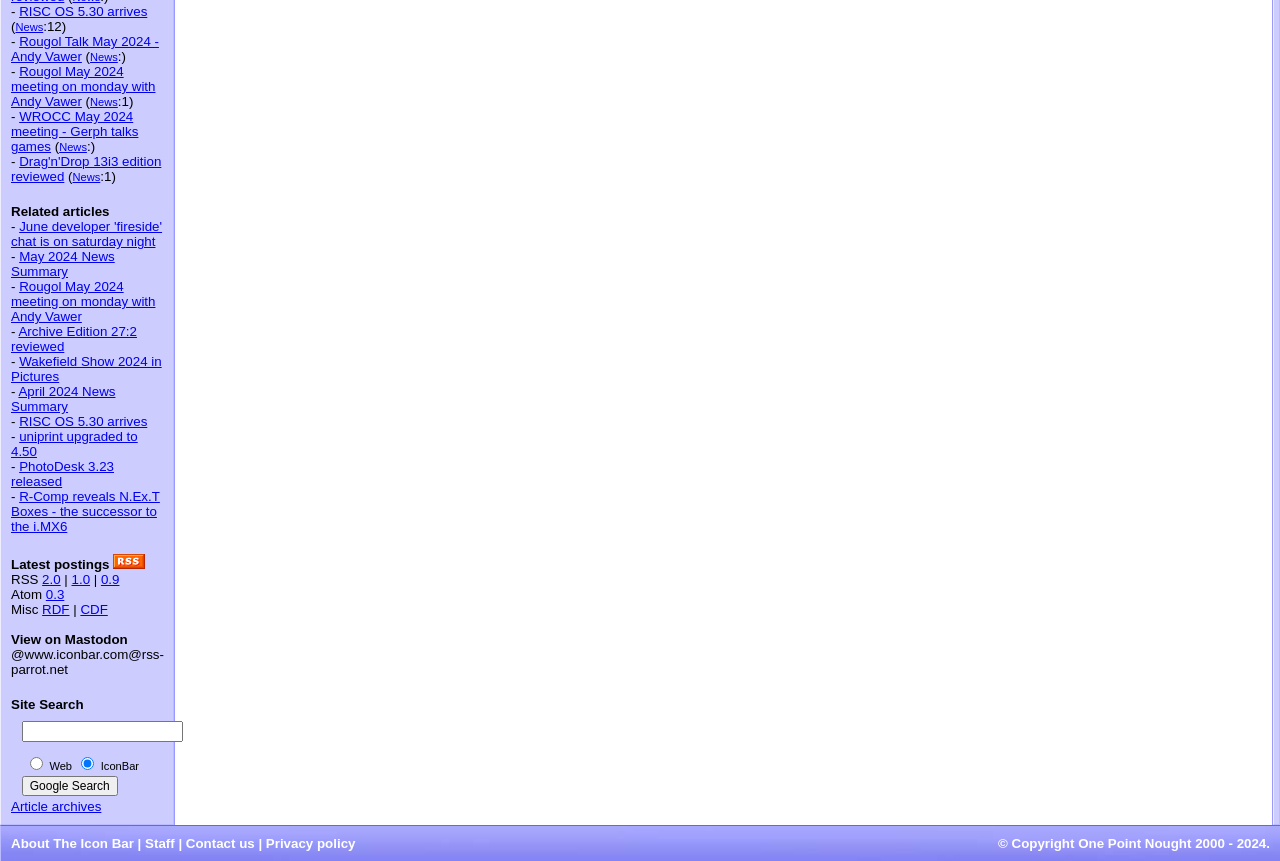Locate the bounding box of the UI element with the following description: "Archive Edition 27:2 reviewed".

[0.009, 0.376, 0.107, 0.411]